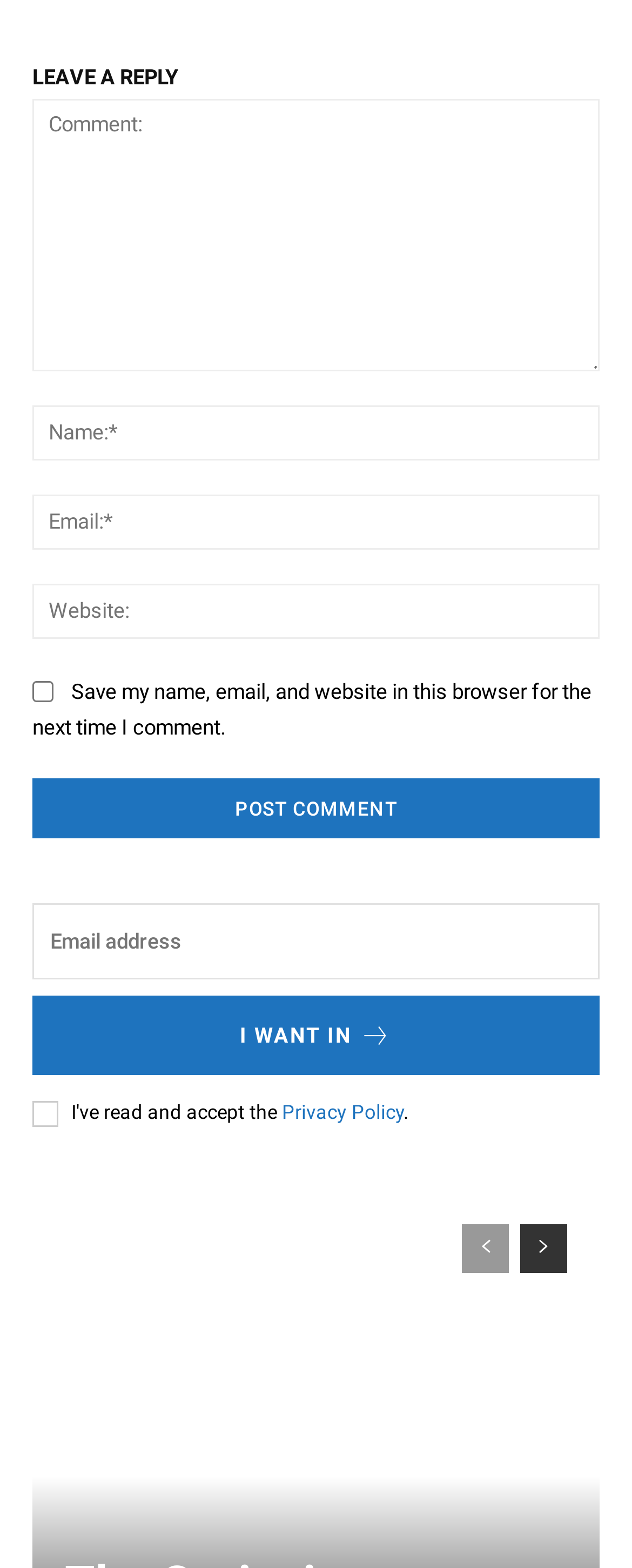Determine the bounding box coordinates of the clickable region to follow the instruction: "Check the save my information checkbox".

[0.051, 0.434, 0.085, 0.448]